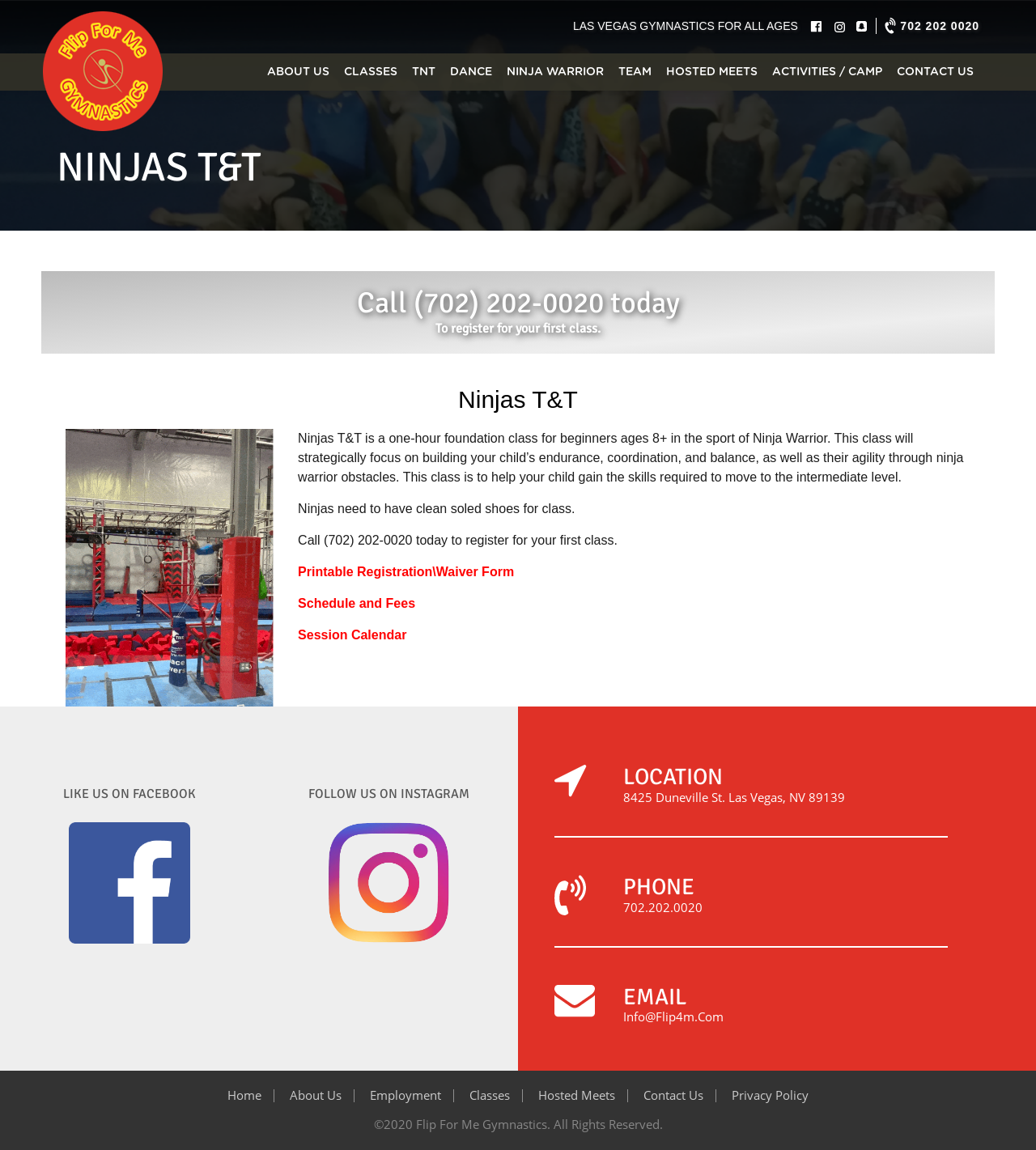Identify the coordinates of the bounding box for the element that must be clicked to accomplish the instruction: "Follow on FACEBOOK".

[0.066, 0.697, 0.184, 0.838]